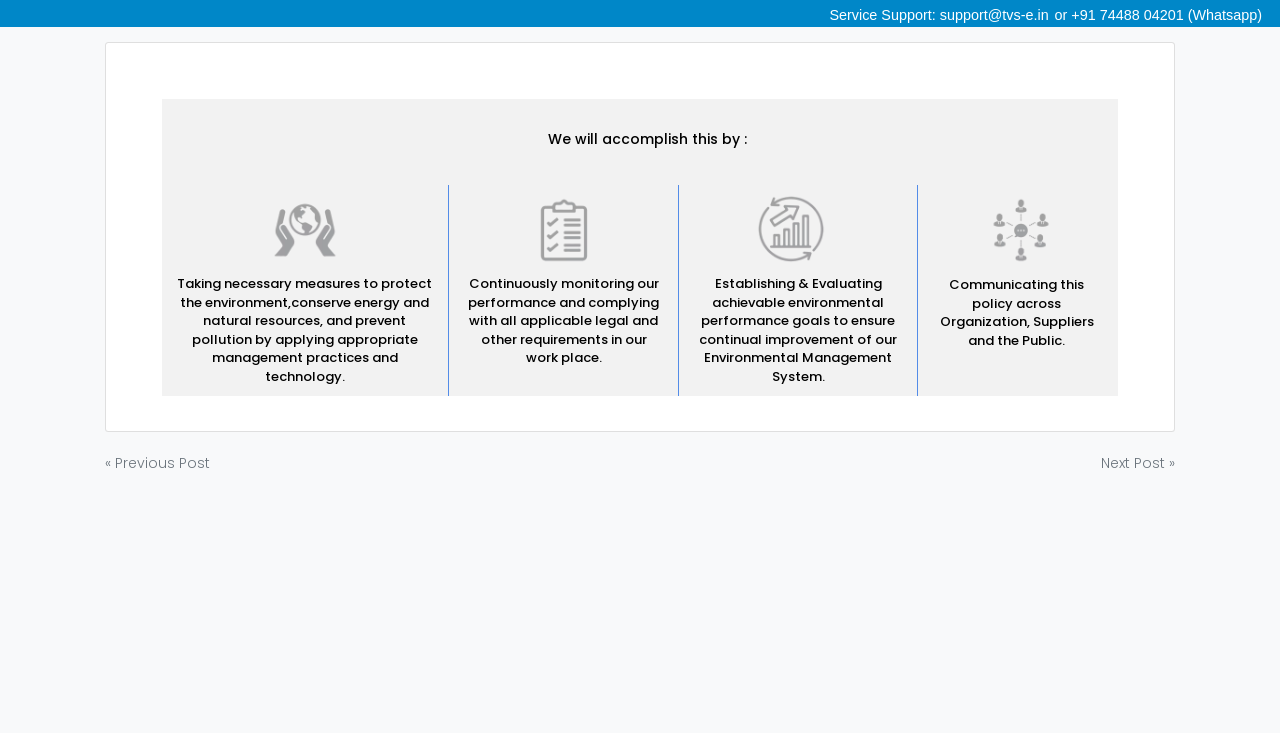Determine the bounding box coordinates (top-left x, top-left y, bottom-right x, bottom-right y) of the UI element described in the following text: alt="VetMedX Animal Wellness Logo"

None